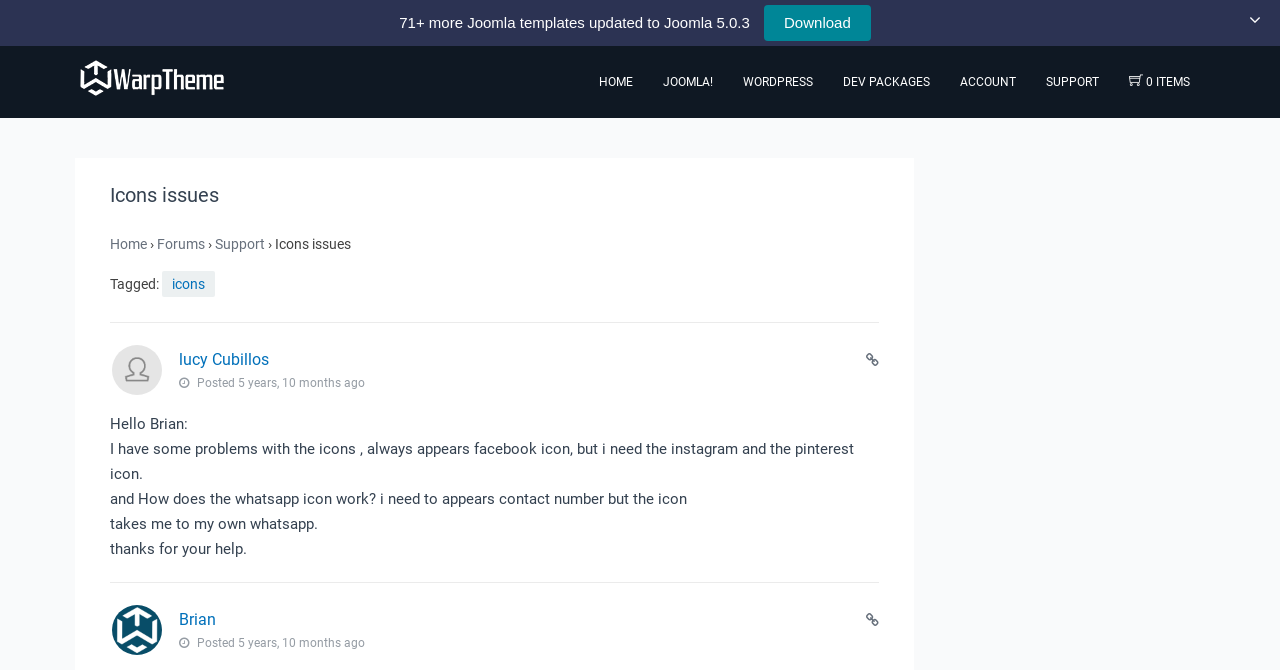Provide a single word or phrase to answer the given question: 
What is the profile picture of Brian?

An image